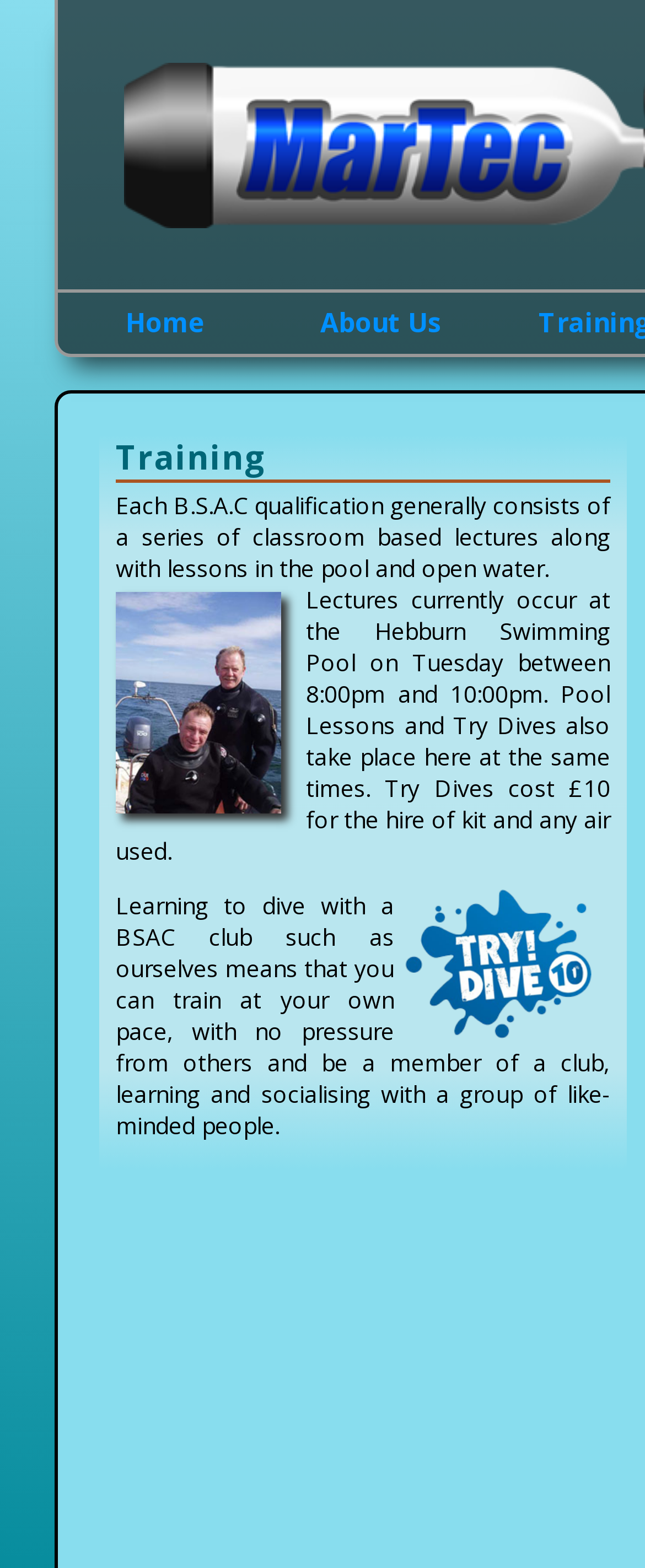Answer with a single word or phrase: 
Who are the instructors shown in the image?

Malcom and Eric